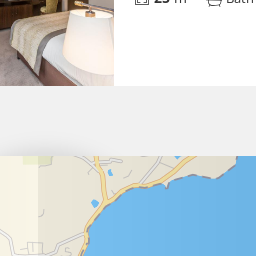Convey a rich and detailed description of the image.

The image features a cozy and well-appointed room at the St. Pierre Park Hotel & Golf, showcasing a comfortable bed highlighted by a stylish lamp on a bedside table. The decor exudes warmth and elegance, perfect for guests seeking a relaxing getaway. Additionally, adjacent to the image is a snippet of a map indicating the hotel's proximity to local attractions, emphasizing its convenient location for visitors exploring the area. This visual presentation suggests the room's features, including a spacious layout and amenities like a private bath, enhancing the overall appeal for potential guests.